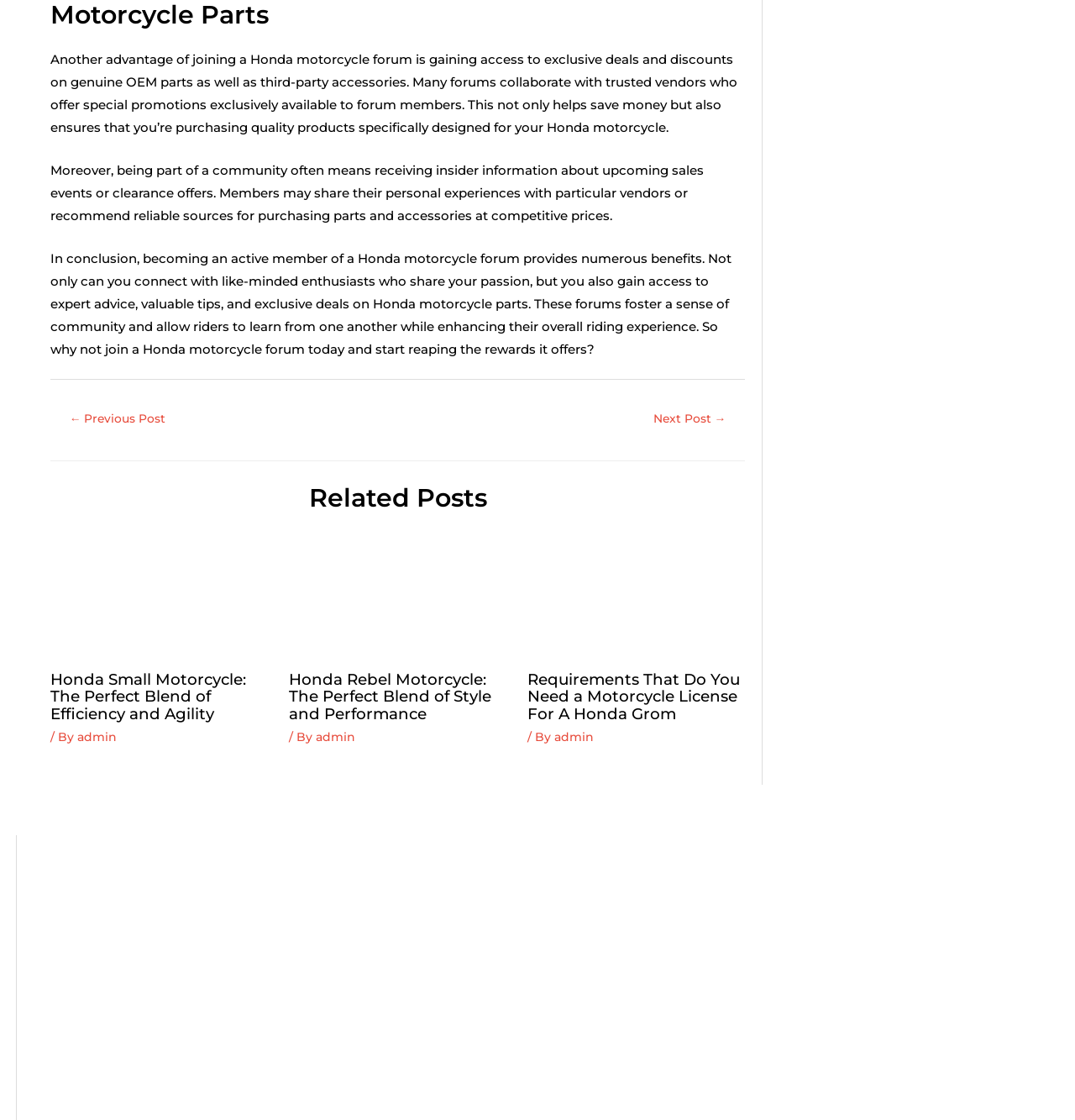Find the bounding box coordinates for the element described here: "name="submit" value="Post Comment"".

None